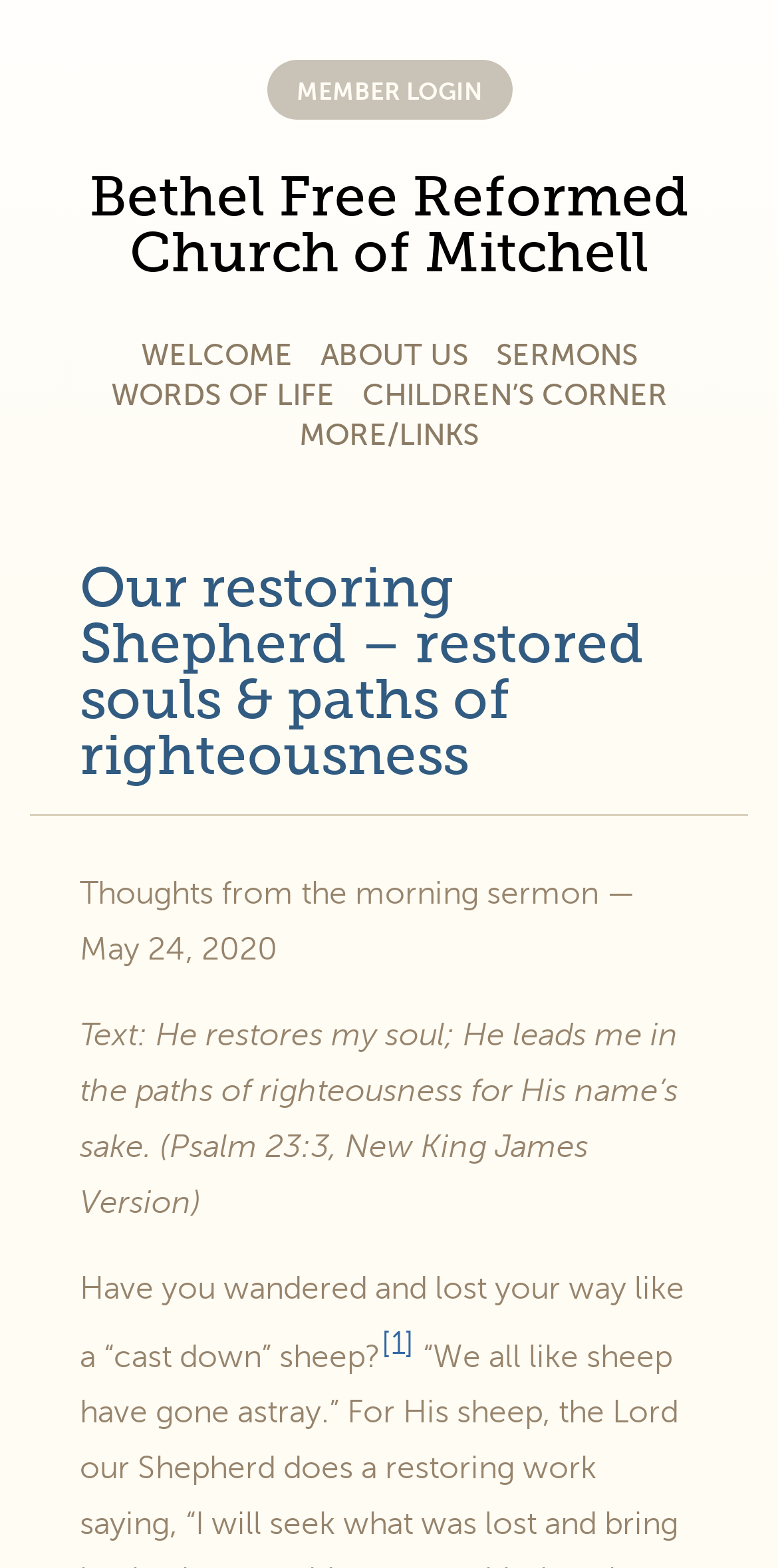Identify and generate the primary title of the webpage.

Our restoring Shepherd – restored souls & paths of righteousness